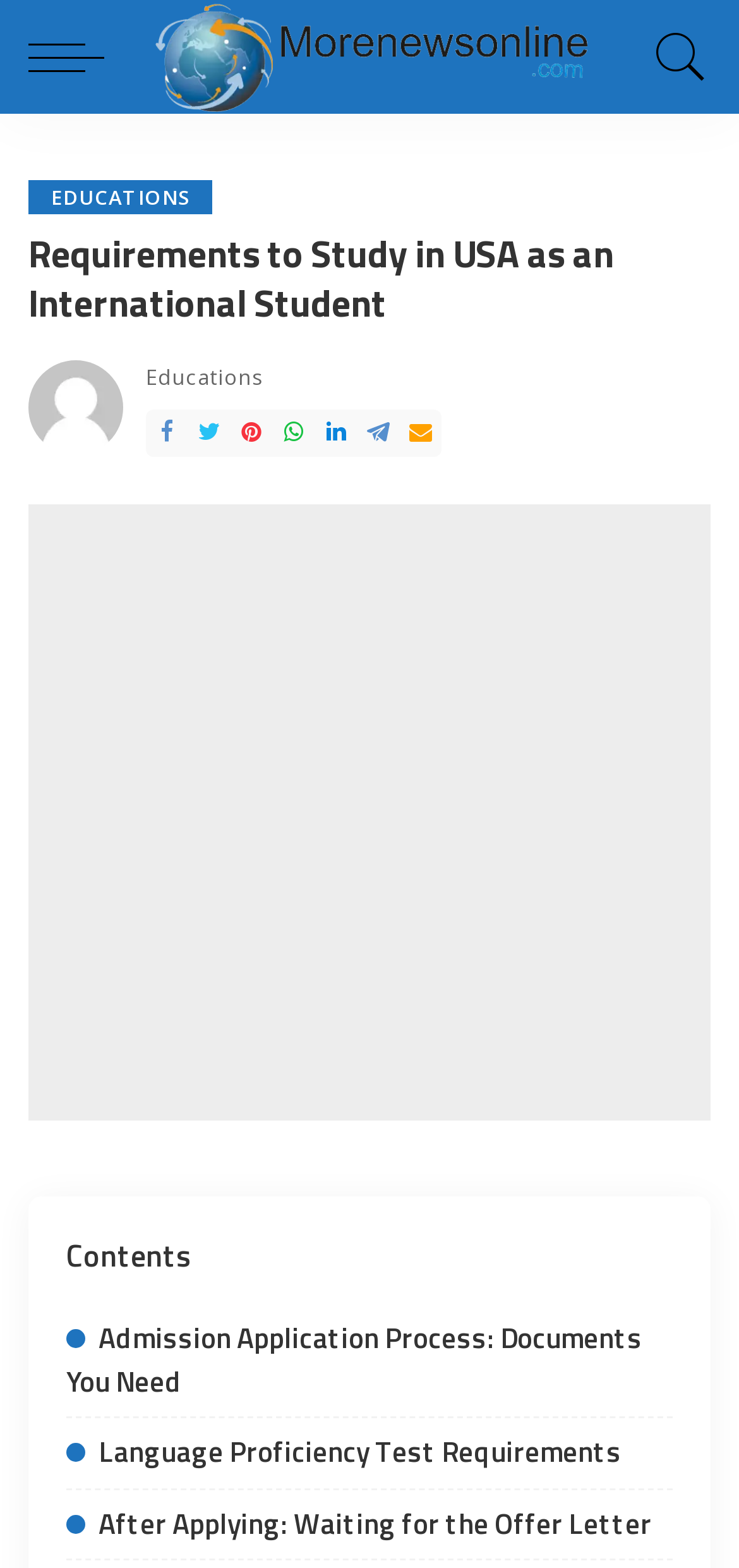Could you locate the bounding box coordinates for the section that should be clicked to accomplish this task: "Click the 'Language Proficiency Test Requirements' link".

[0.09, 0.912, 0.841, 0.94]